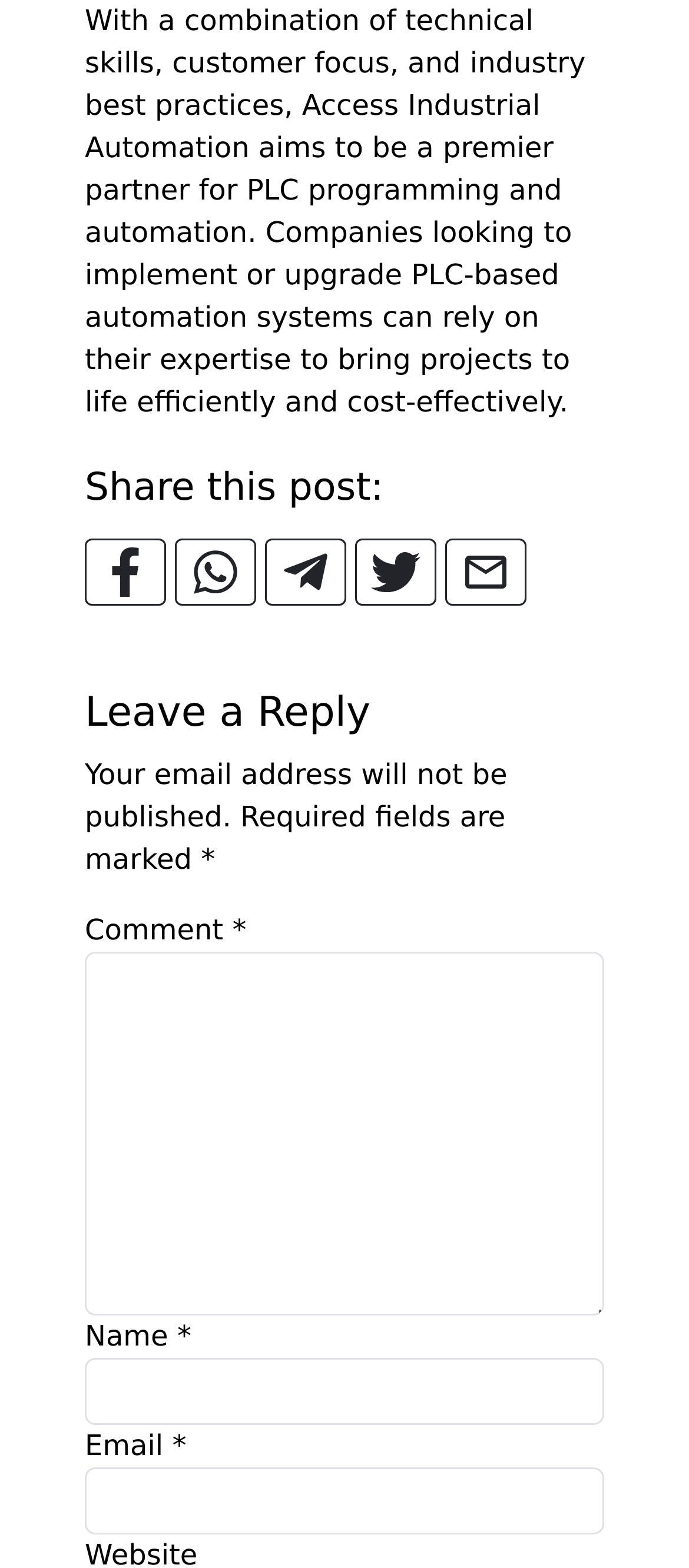Provide the bounding box coordinates for the UI element that is described by this text: "Facebook". The coordinates should be in the form of four float numbers between 0 and 1: [left, top, right, bottom].

[0.123, 0.344, 0.241, 0.387]